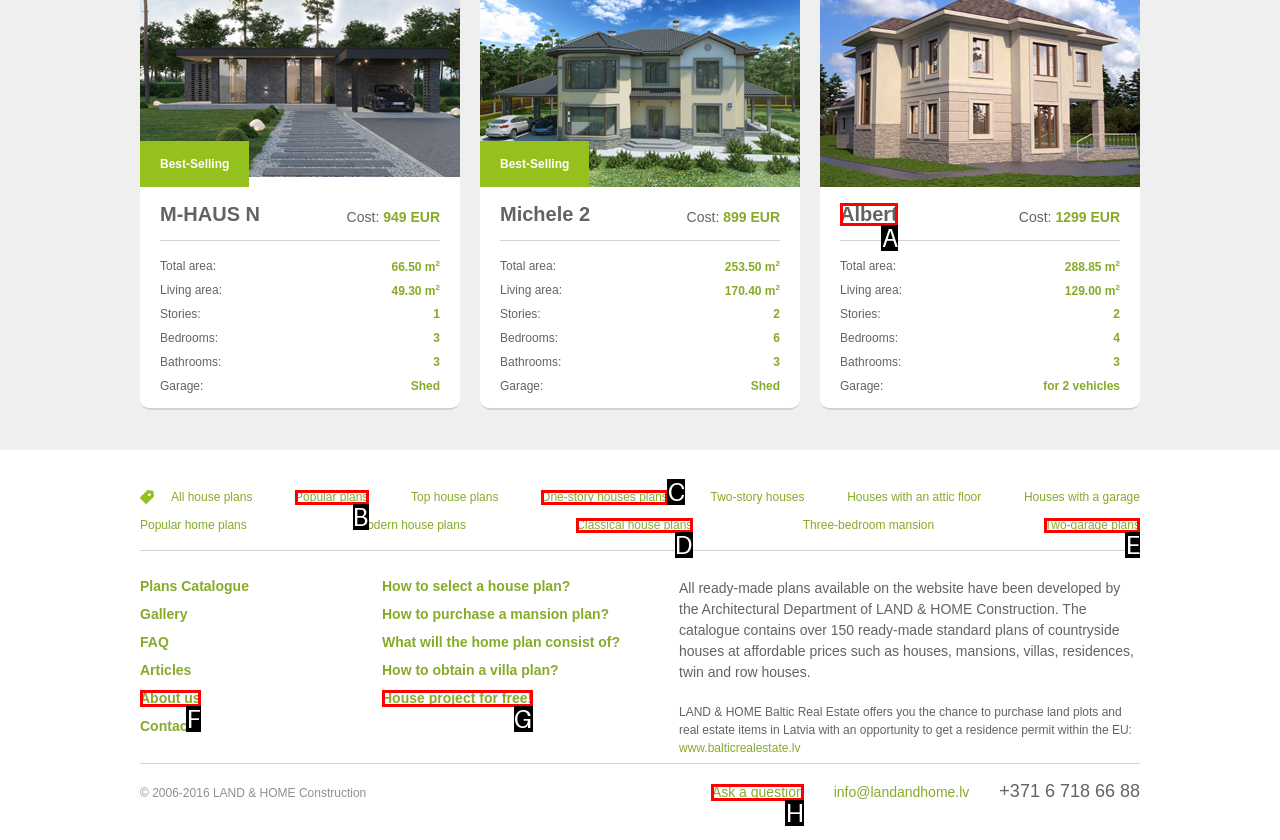Match the following description to the correct HTML element: One-story houses plans Indicate your choice by providing the letter.

C